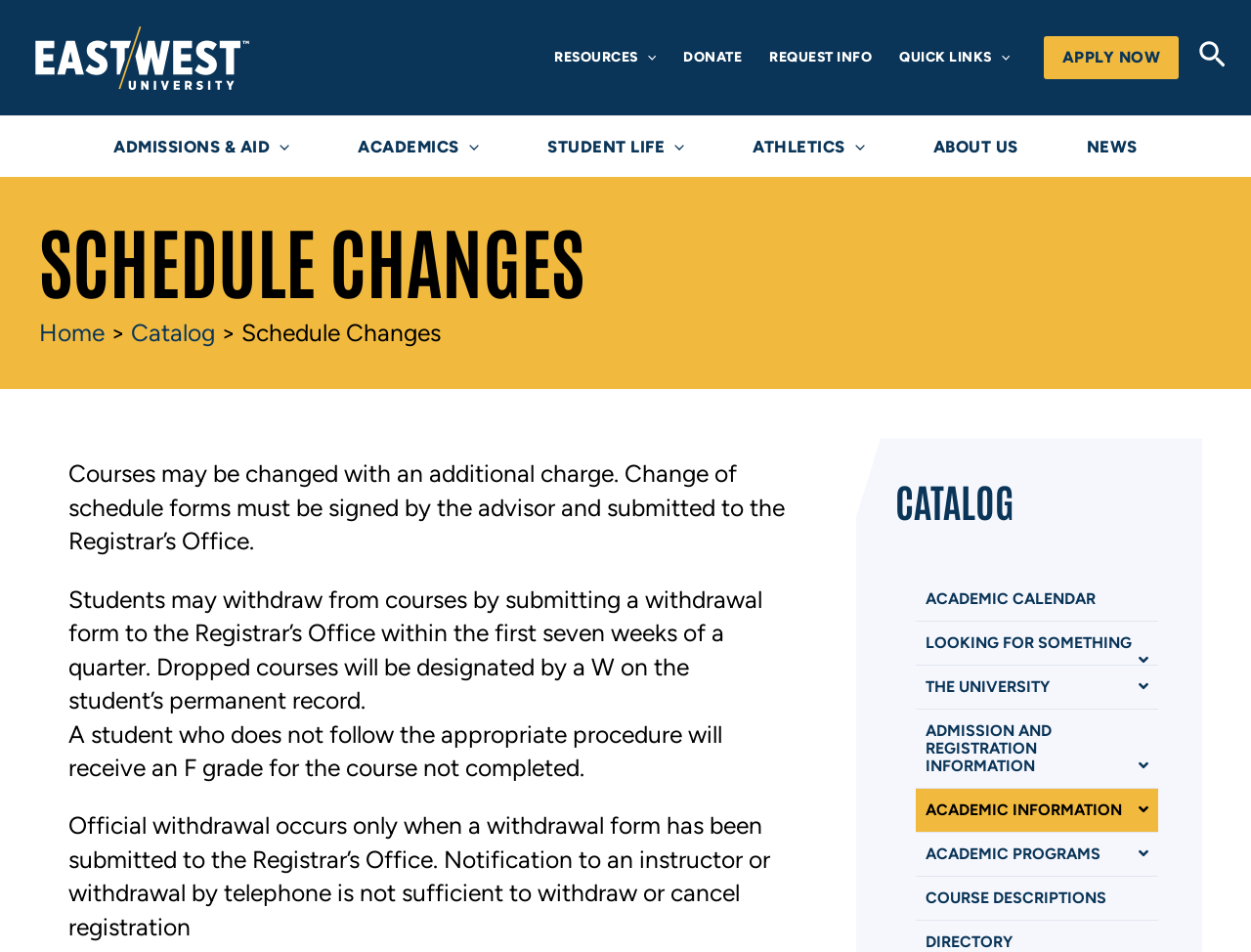Bounding box coordinates are to be given in the format (top-left x, top-left y, bottom-right x, bottom-right y). All values must be floating point numbers between 0 and 1. Provide the bounding box coordinate for the UI element described as: parent_node: QUICK LINKS aria-label="Menu Toggle"

[0.793, 0.0, 0.807, 0.121]